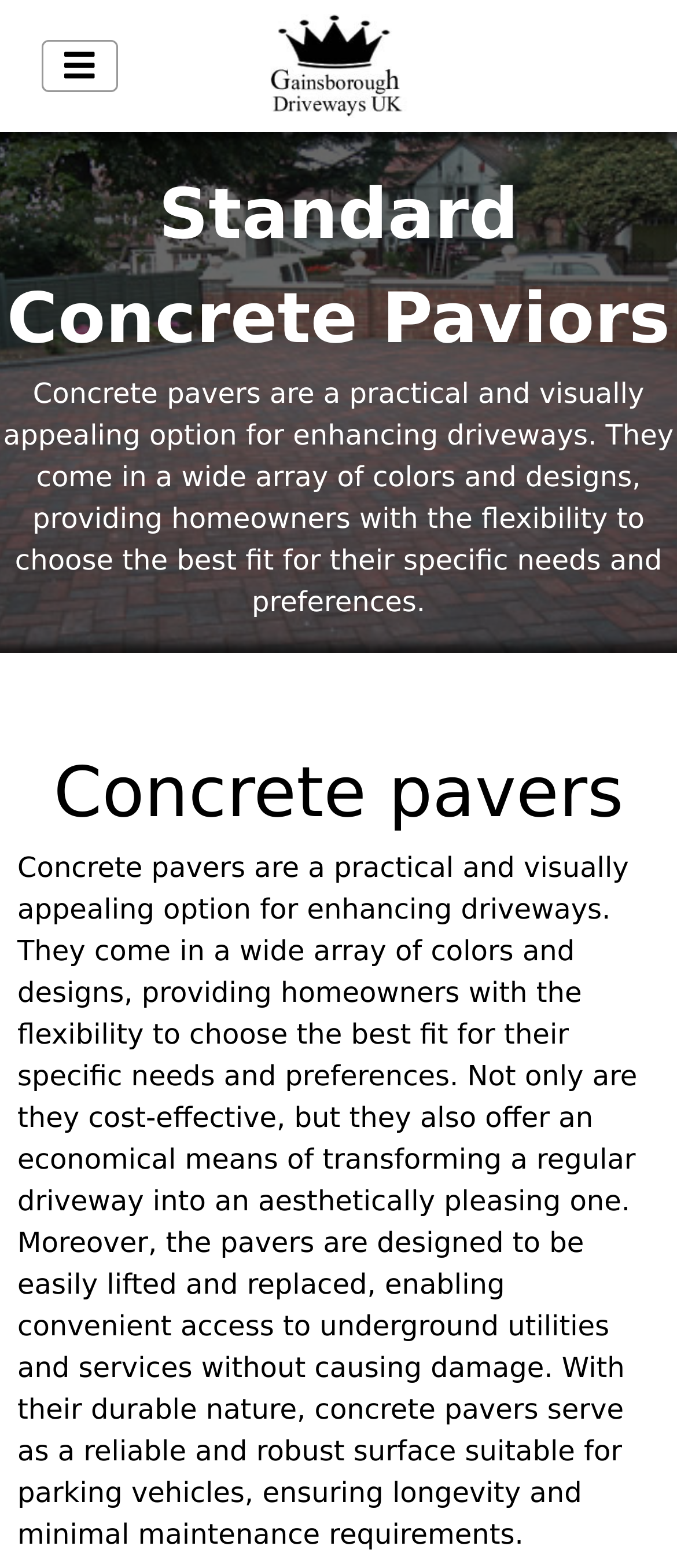Given the element description aria-label="Toggle navigation", predict the bounding box coordinates for the UI element in the webpage screenshot. The format should be (top-left x, top-left y, bottom-right x, bottom-right y), and the values should be between 0 and 1.

[0.062, 0.025, 0.174, 0.059]